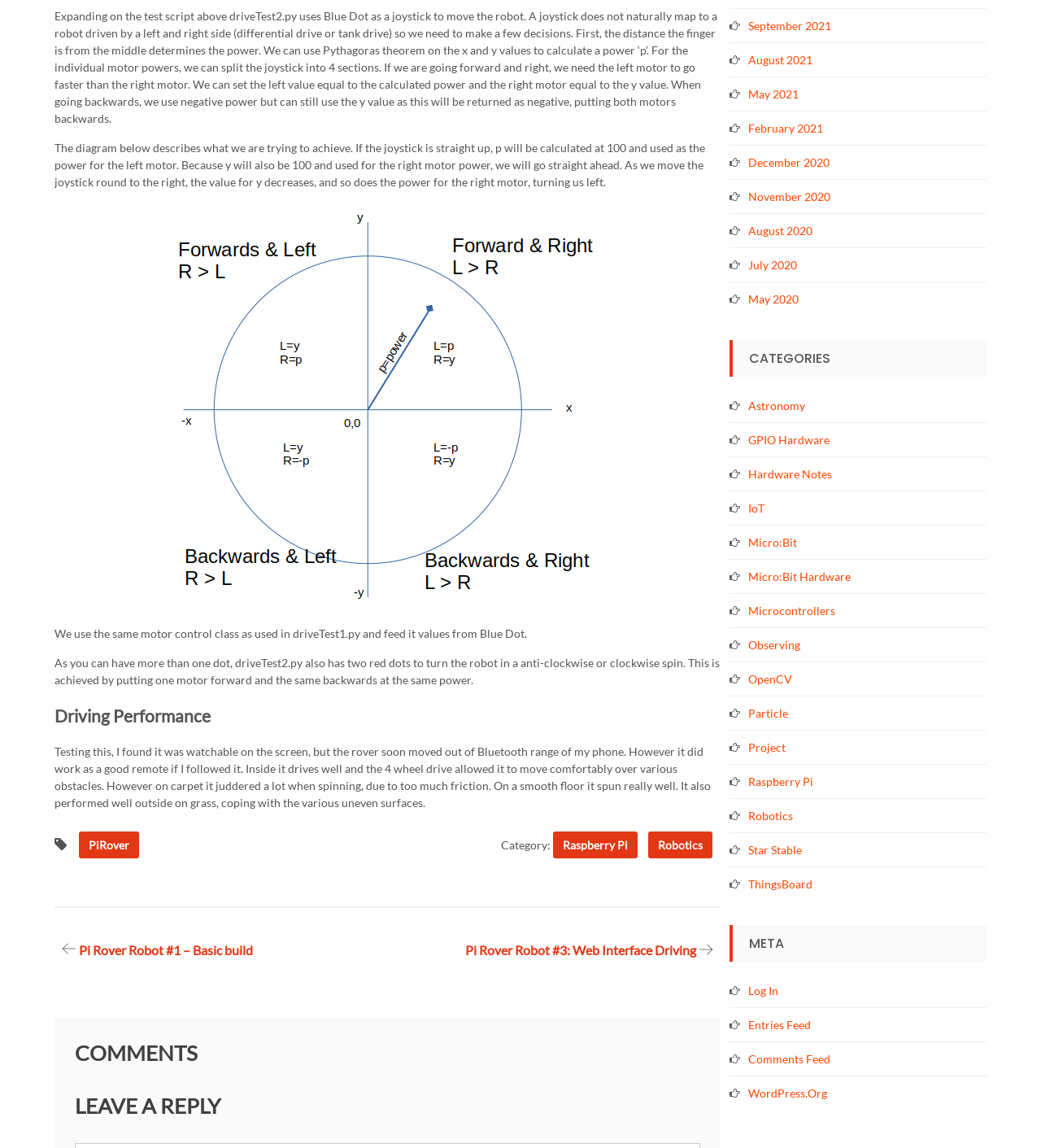Locate the bounding box coordinates of the element that should be clicked to fulfill the instruction: "Click the 'Robotics' link".

[0.622, 0.724, 0.684, 0.747]